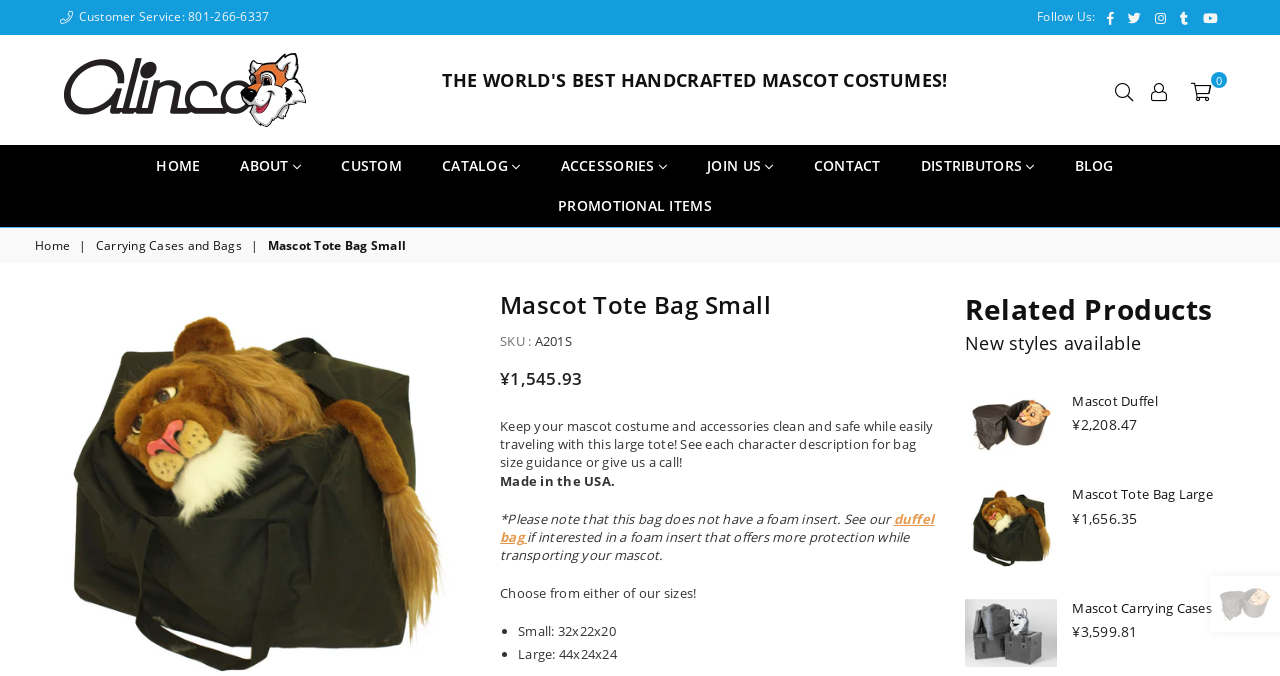Determine the bounding box coordinates for the element that should be clicked to follow this instruction: "Click on the Mascot Duffel link". The coordinates should be given as four float numbers between 0 and 1, in the format [left, top, right, bottom].

[0.754, 0.579, 0.826, 0.674]